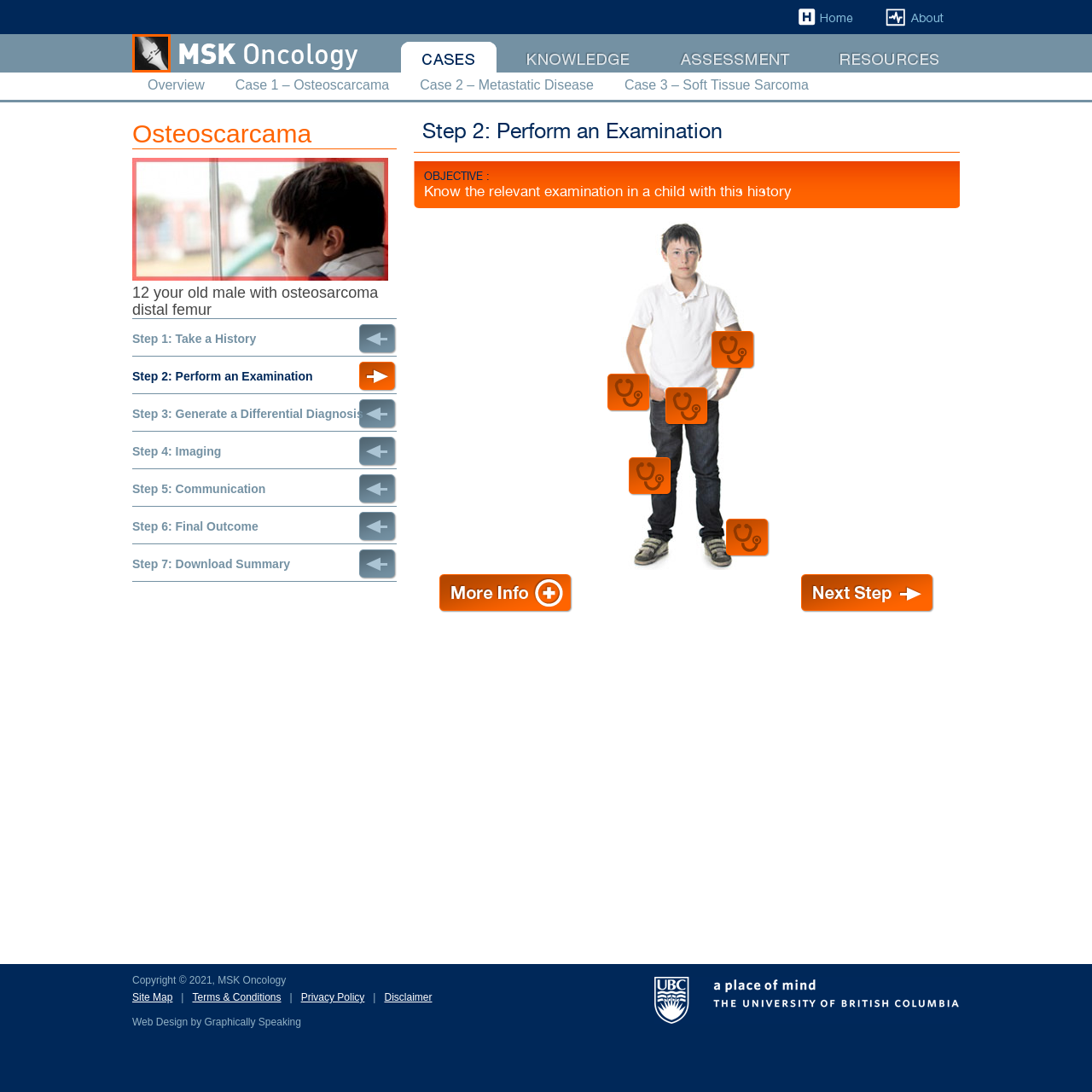What is the next step in the process after performing the examination?
Provide a comprehensive and detailed answer to the question.

Based on the links provided, the next step after 'Step 2: Perform an Examination' is 'Step 3: Generate a Differential Diagnosis', which is accessible by clicking the 'Next Step' link.